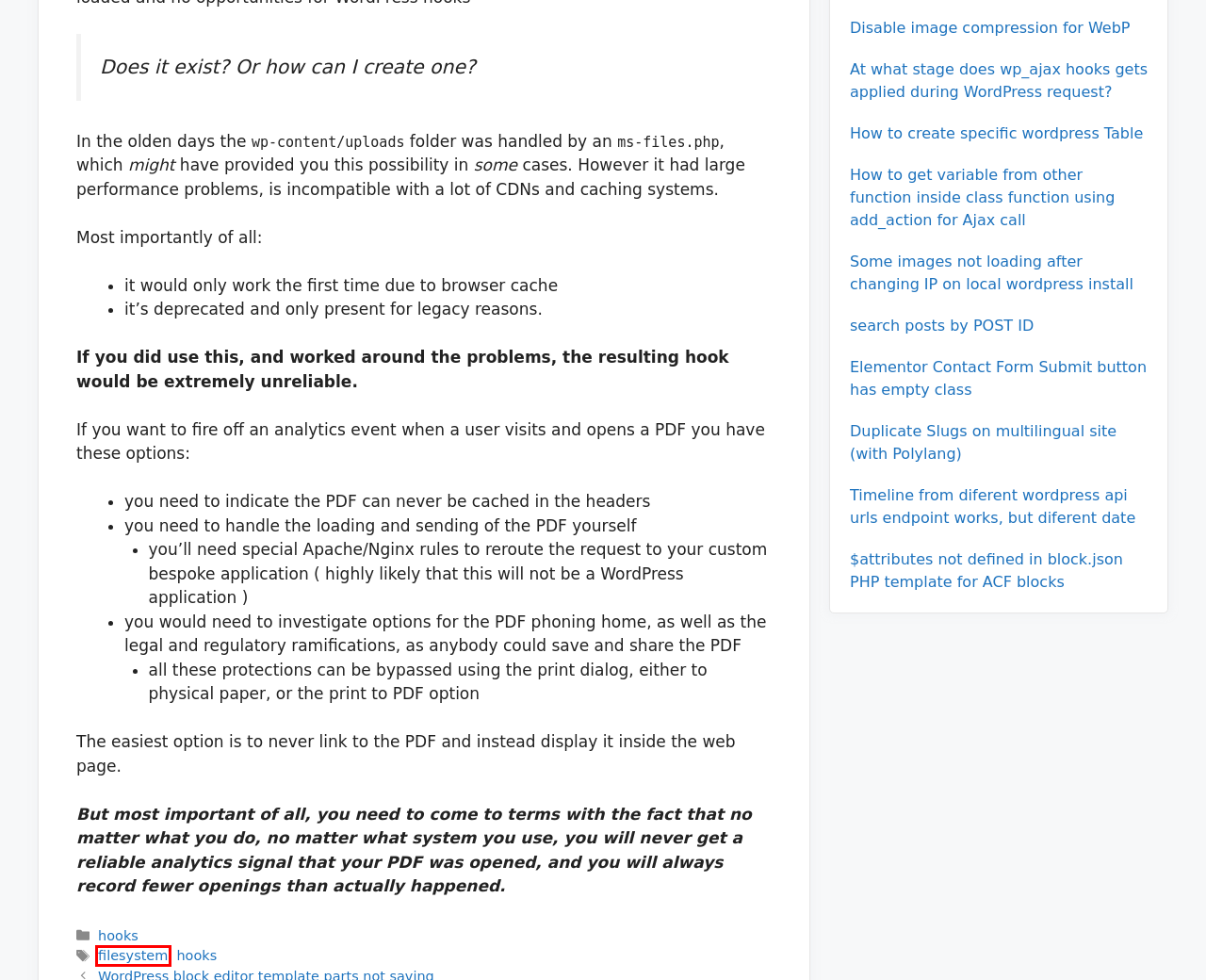You are given a screenshot of a webpage with a red rectangle bounding box. Choose the best webpage description that matches the new webpage after clicking the element in the bounding box. Here are the candidates:
A. Some images not loading after changing IP on local wordpress install – Read For Learn
B. filesystem – Read For Learn
C. $attributes not defined in block.json PHP template for ACF blocks – Read For Learn
D. search posts by POST ID – Read For Learn
E. Timeline from diferent wordpress api urls endpoint works, but diferent date – Read For Learn
F. At what stage does wp_ajax hooks gets applied during WordPress request? – Read For Learn
G. Duplicate Slugs on multilingual site (with Polylang) – Read For Learn
H. hooks – Read For Learn

B